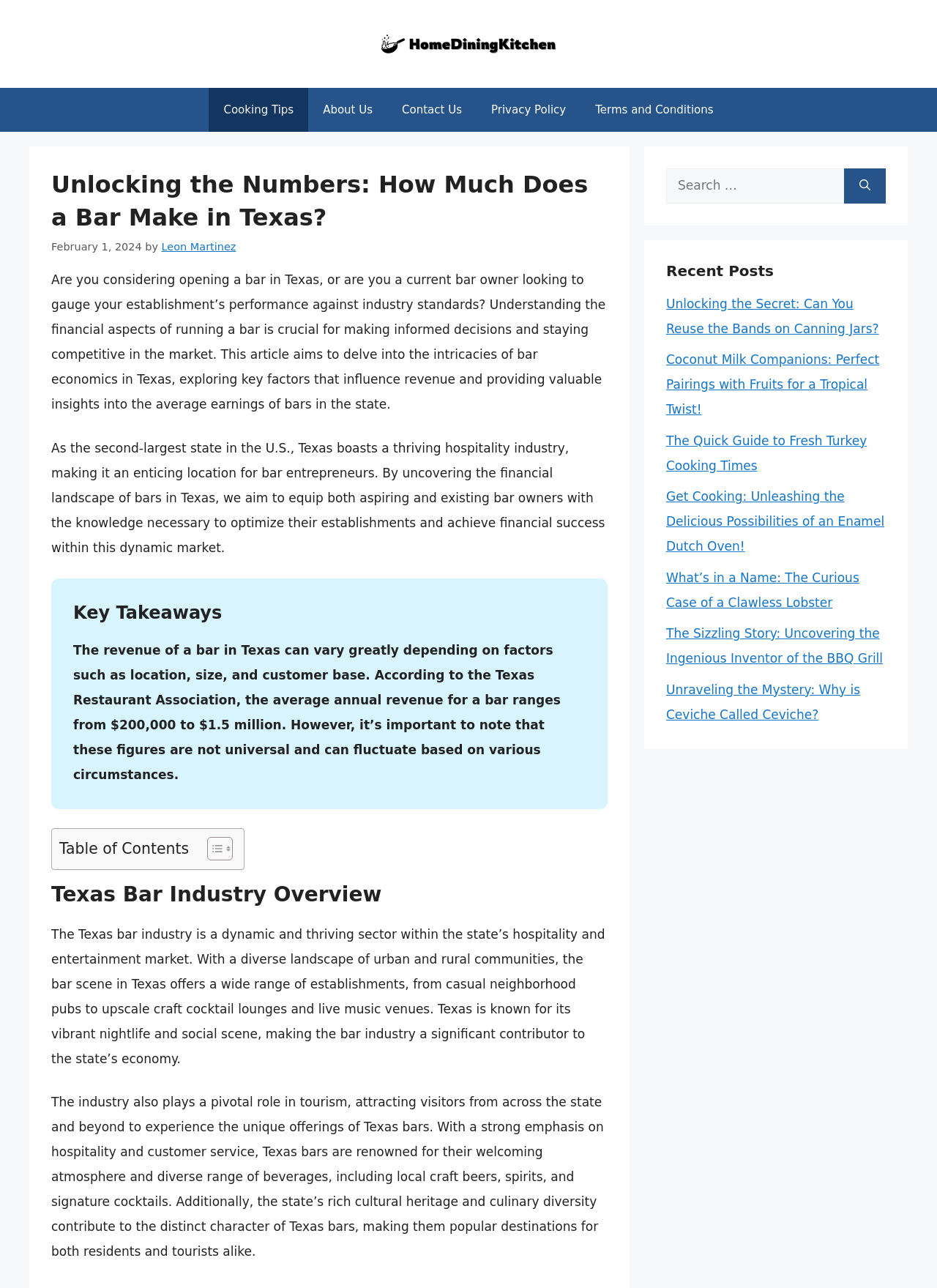Calculate the bounding box coordinates of the UI element given the description: "Privacy Policy".

[0.509, 0.068, 0.62, 0.102]